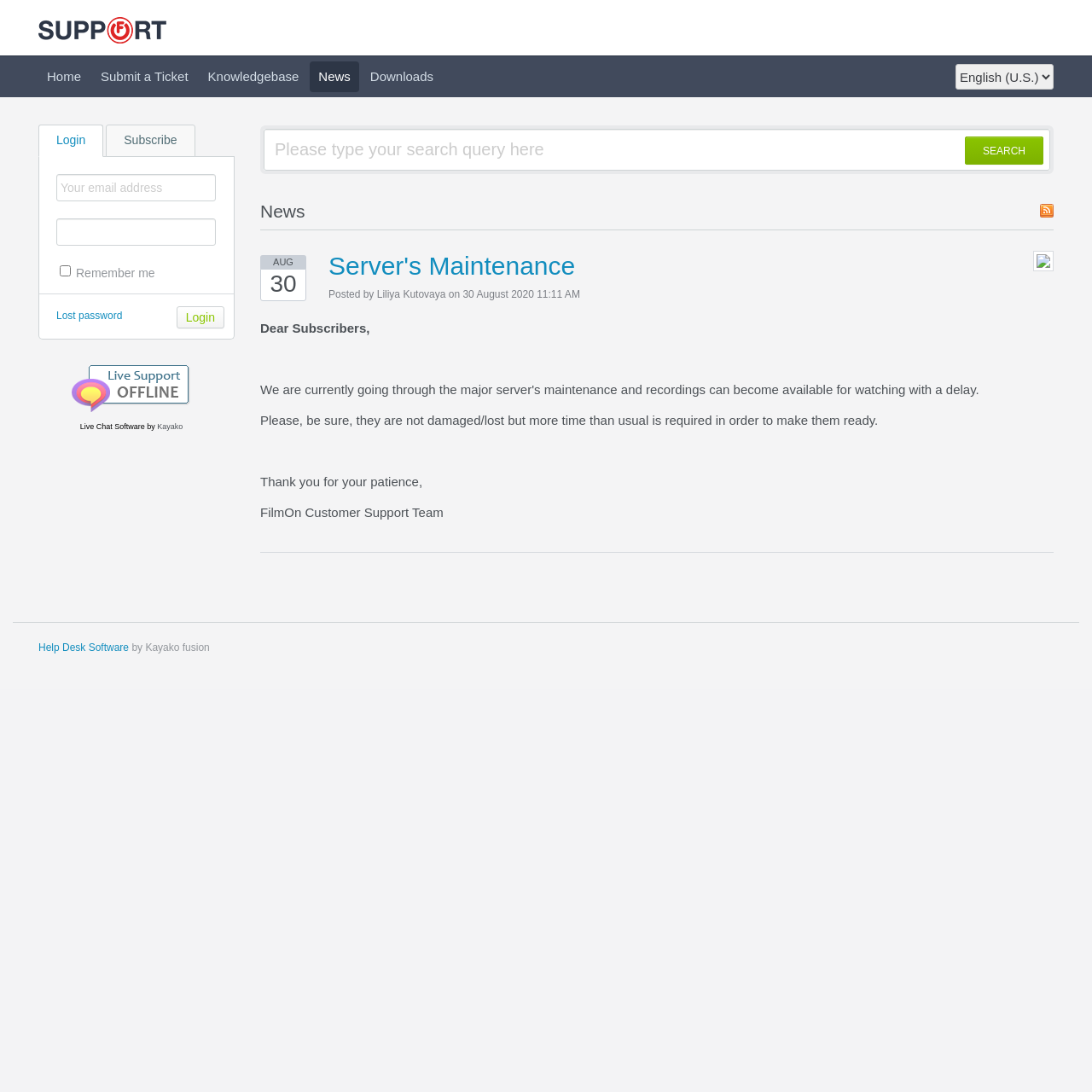Identify the bounding box coordinates of the region that should be clicked to execute the following instruction: "Click the Kayako logo".

[0.012, 0.037, 0.152, 0.05]